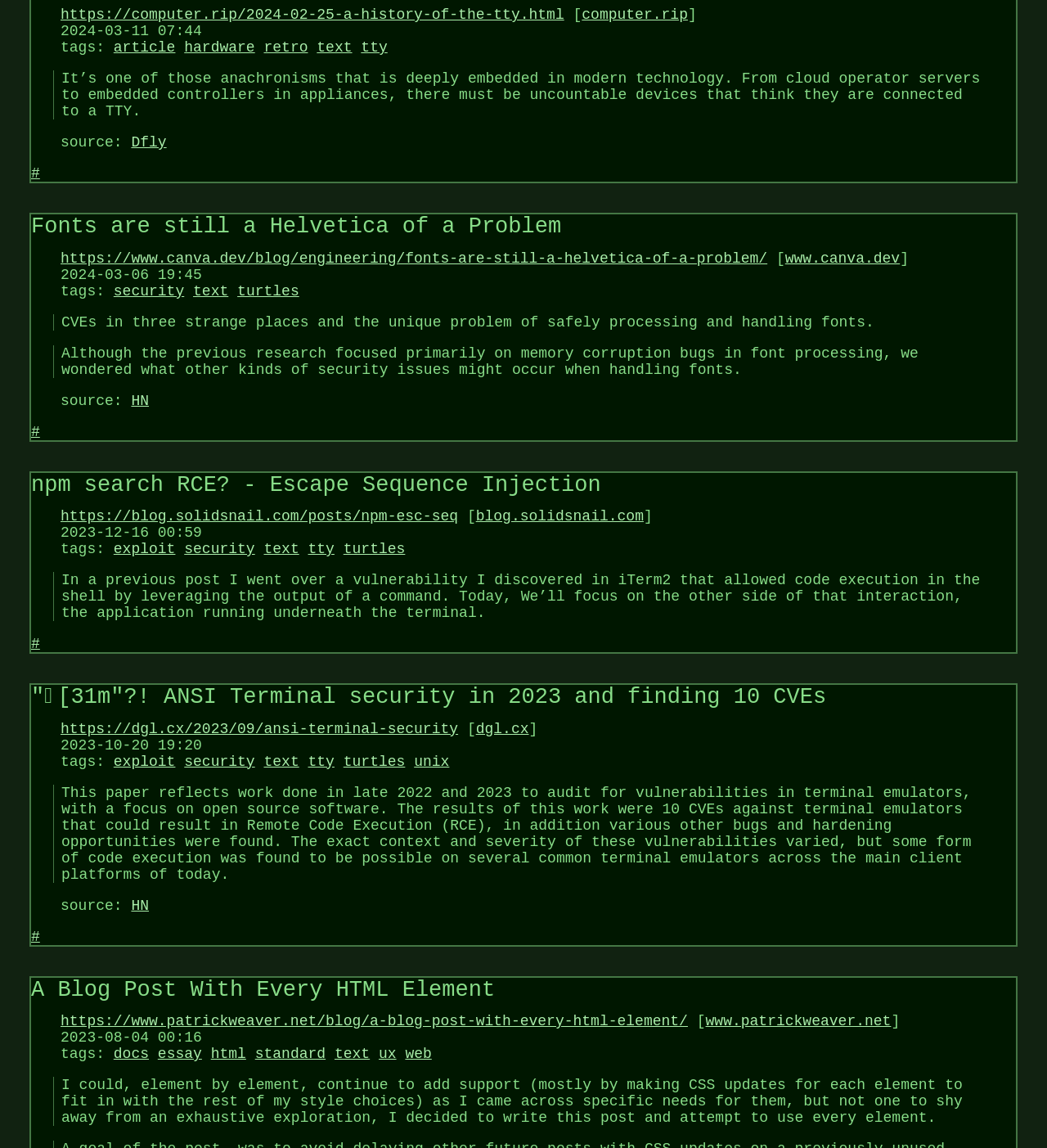Pinpoint the bounding box coordinates for the area that should be clicked to perform the following instruction: "click the link to a history of the tty".

[0.058, 0.006, 0.539, 0.02]